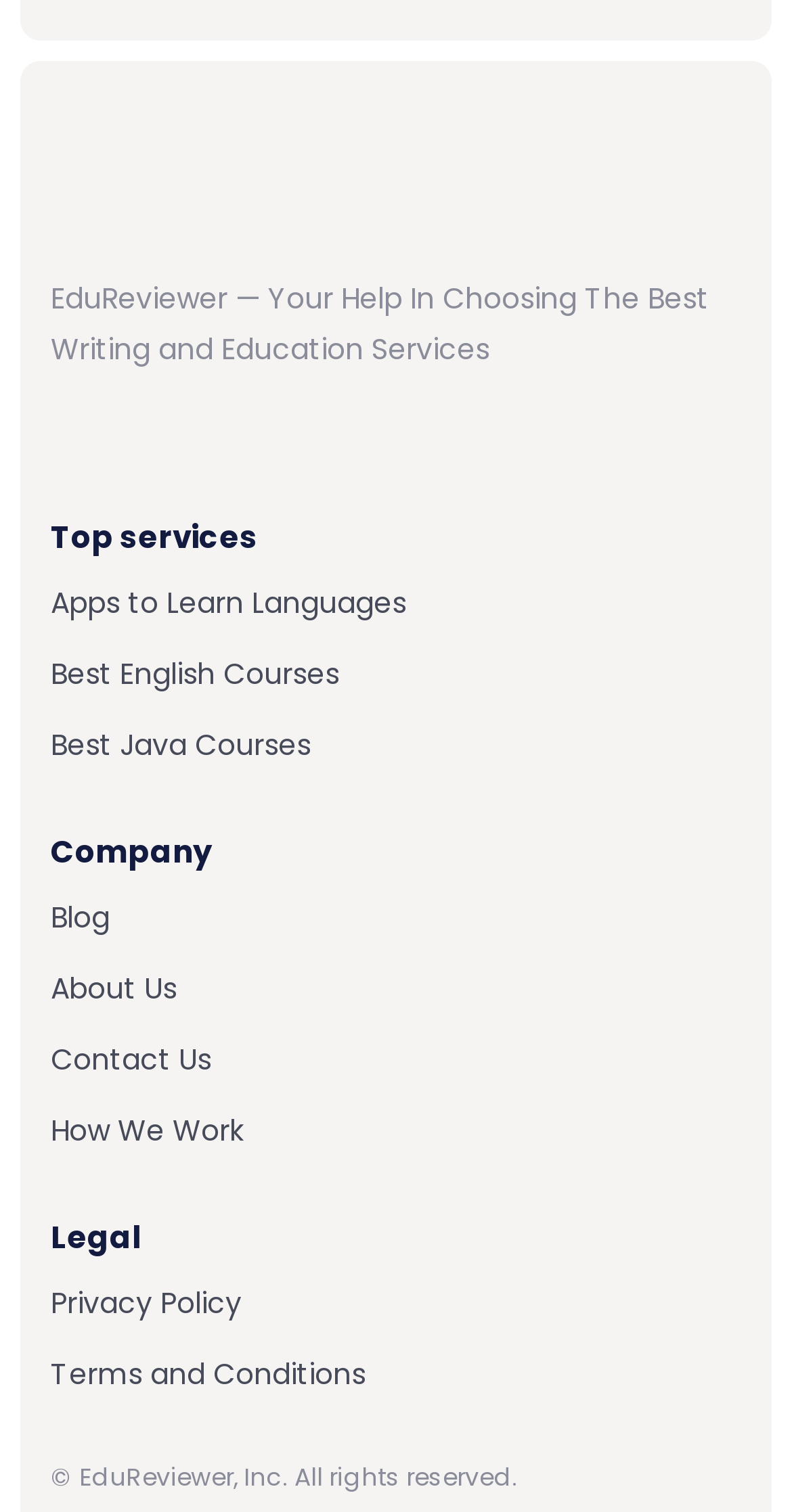Find the bounding box coordinates of the area to click in order to follow the instruction: "Visit the Facebook page".

[0.064, 0.276, 0.115, 0.303]